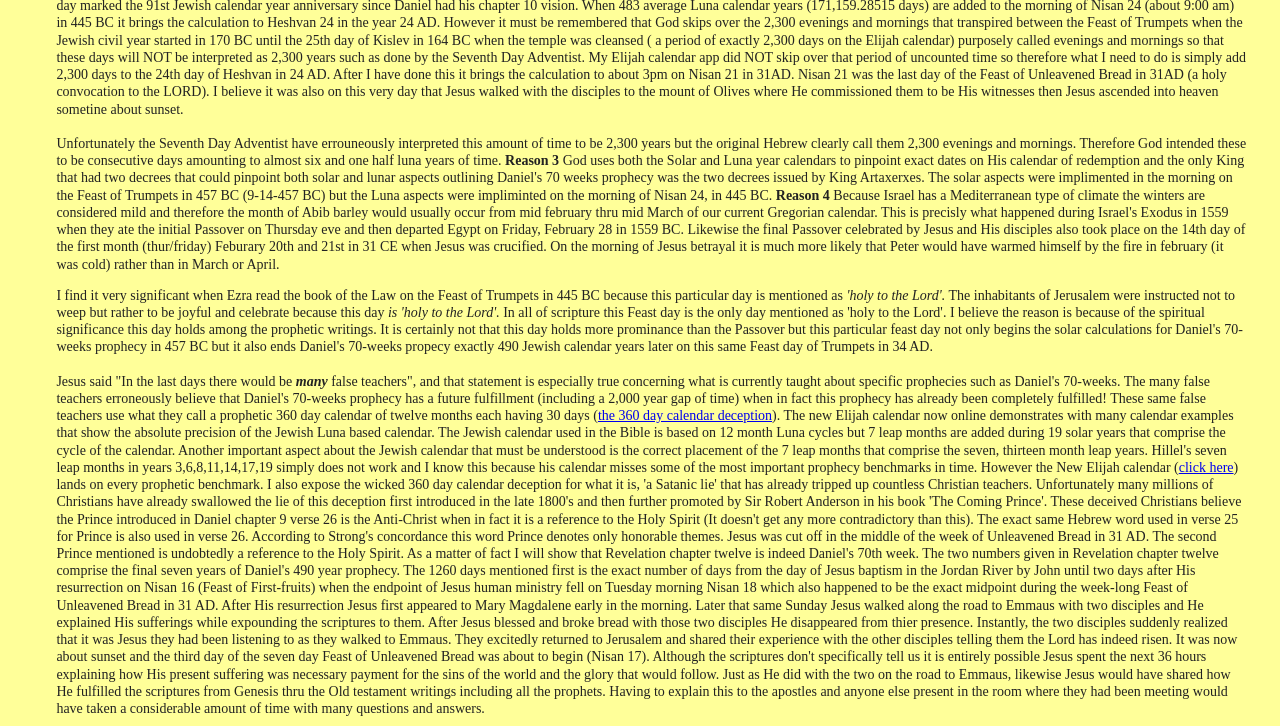From the given element description: "the 360 day calendar deception", find the bounding box for the UI element. Provide the coordinates as four float numbers between 0 and 1, in the order [left, top, right, bottom].

[0.467, 0.562, 0.603, 0.583]